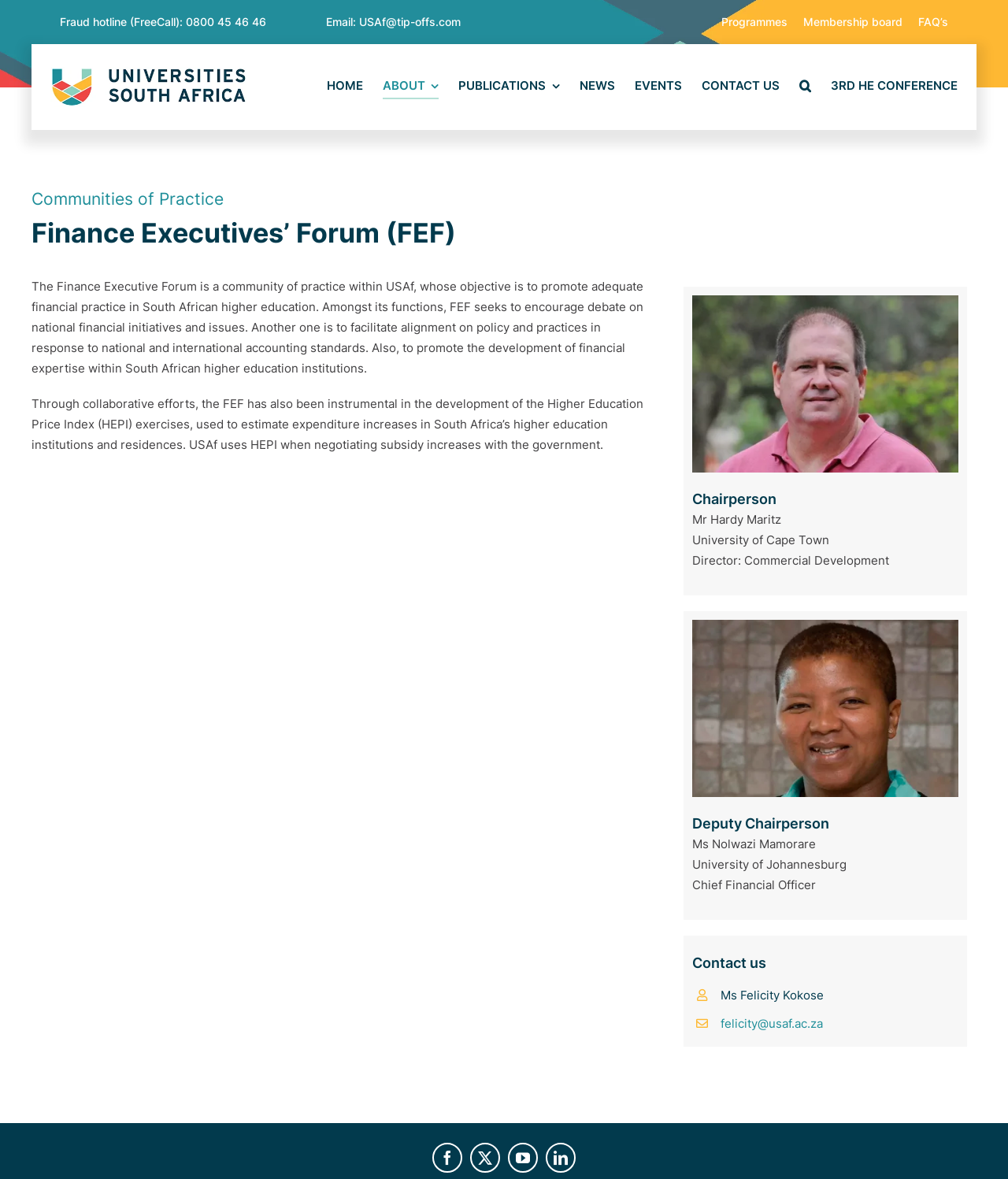Determine the bounding box coordinates for the UI element matching this description: "Go to Top".

[0.904, 0.832, 0.941, 0.855]